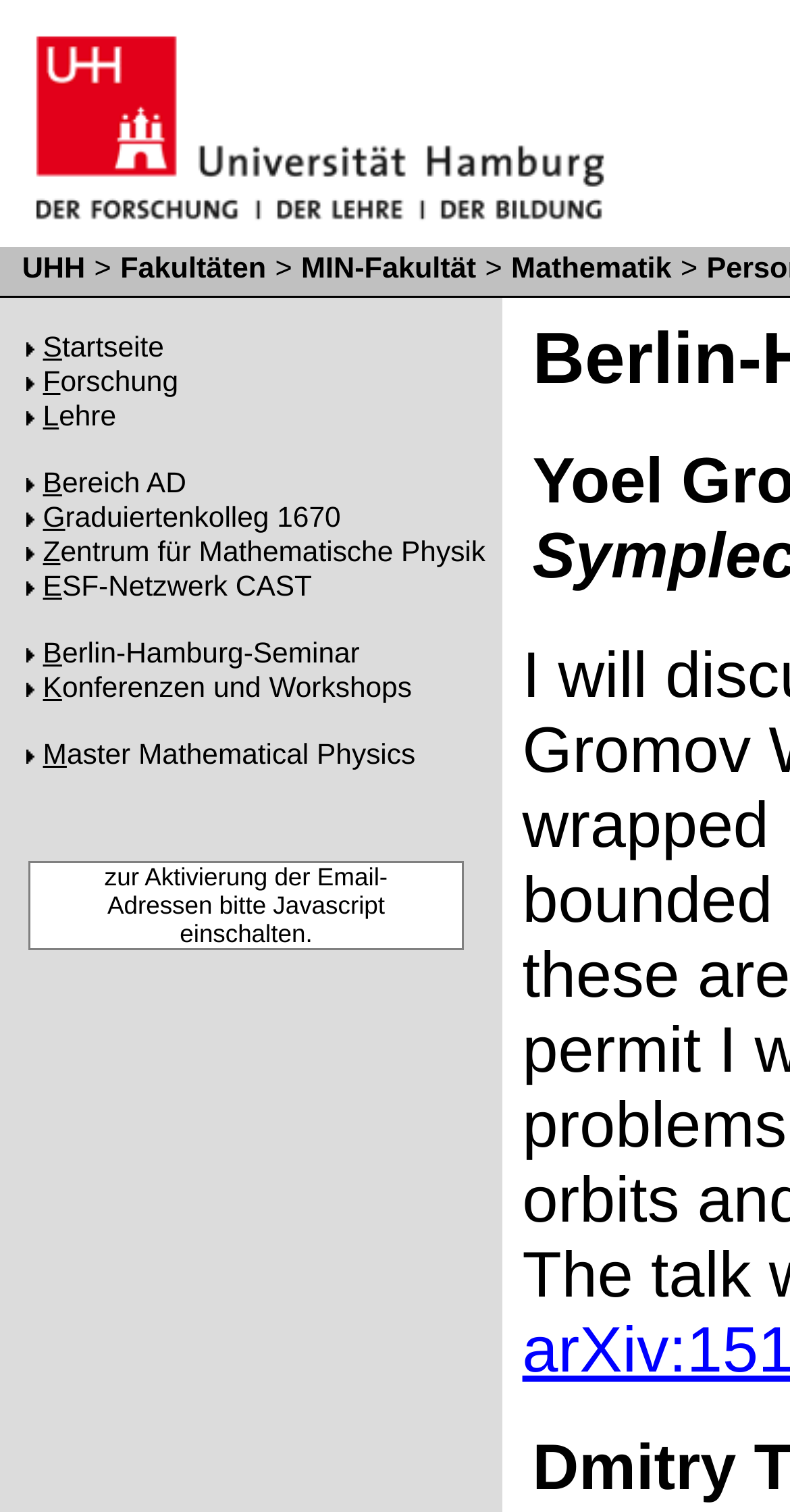Using the description "Master Mathematical Physics", locate and provide the bounding box of the UI element.

[0.054, 0.488, 0.526, 0.509]